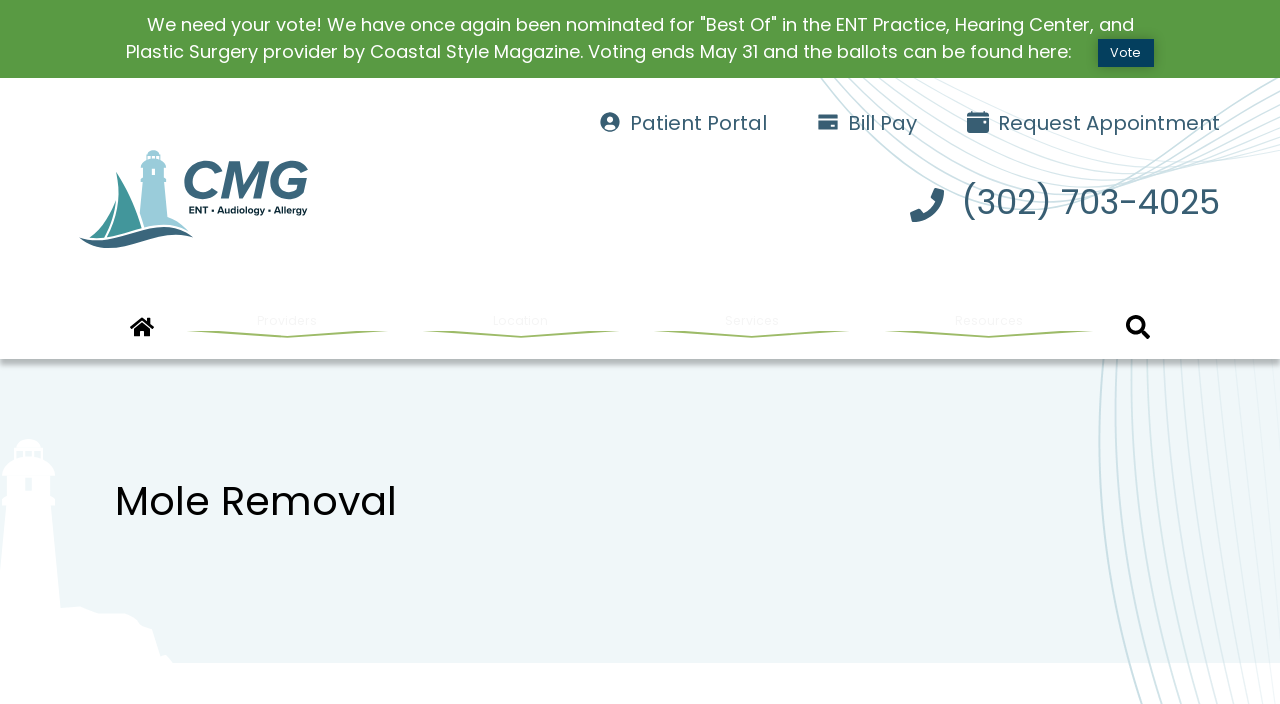What is the current page about?
Look at the image and provide a detailed response to the question.

I determined the topic of the current page by looking at the heading 'Mole Removal' which is prominently displayed on the page.